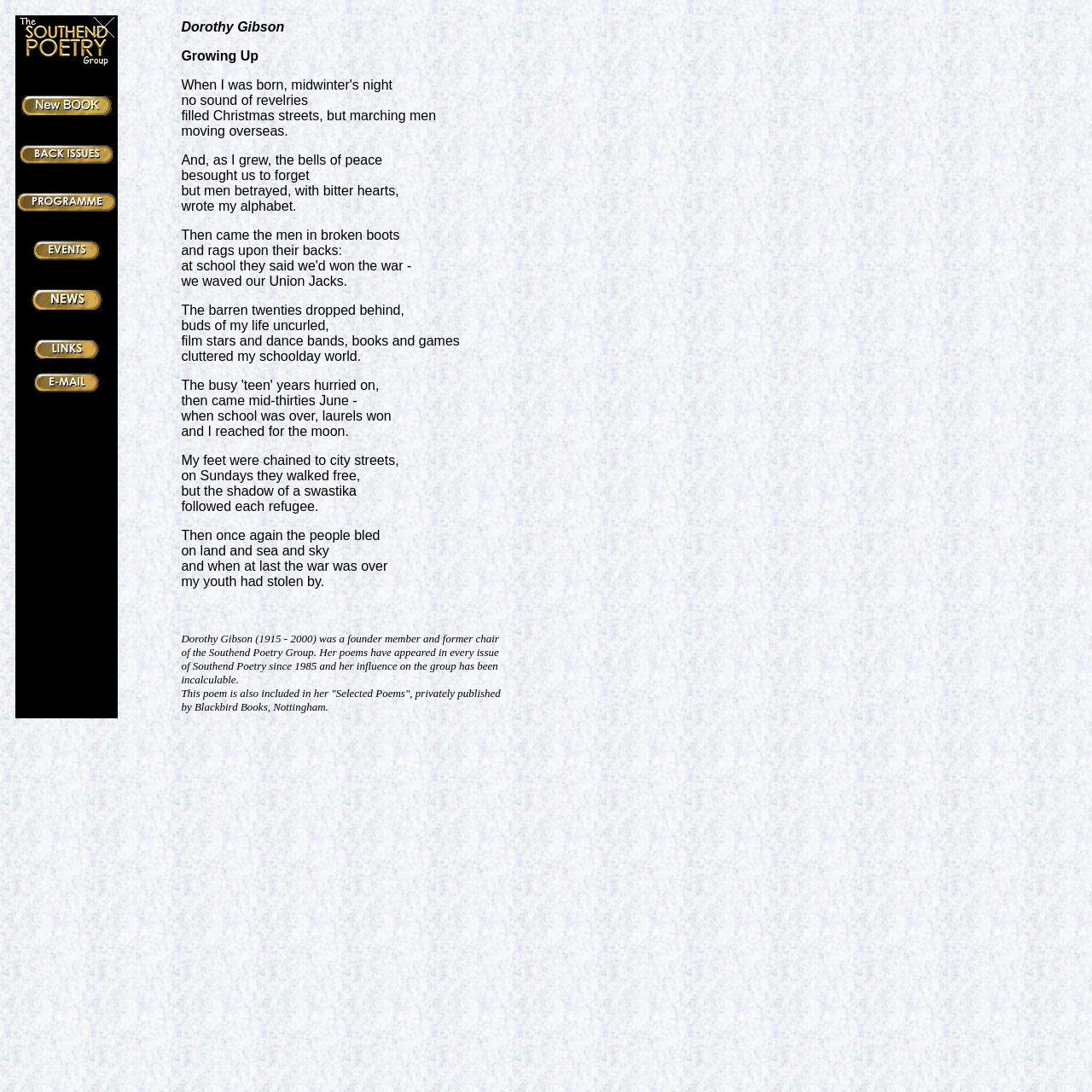Describe all visible elements and their arrangement on the webpage.

The webpage is dedicated to the poem "Growing Up" by Dorothy Gibson. At the top, there is a table with a row of grid cells containing links to various pages, including "southend poetry home page", "back issues", "programme", "events", "news", "links", and "email". Each link has a corresponding image.

Below the table, there is a large block of text that displays the poem "Growing Up". The poem is divided into several stanzas, and it describes the poet's life growing up during a time of war and social change. The text is formatted with a clear structure, with each line of the poem on a new line.

At the bottom of the poem, there is a brief biography of Dorothy Gibson, describing her as a founder member and former chair of the Southend Poetry Group, and mentioning that her poems have appeared in every issue of Southend Poetry since 1985. The biography also notes that the poem is included in her "Selected Poems", privately published by Blackbird Books, Nottingham.